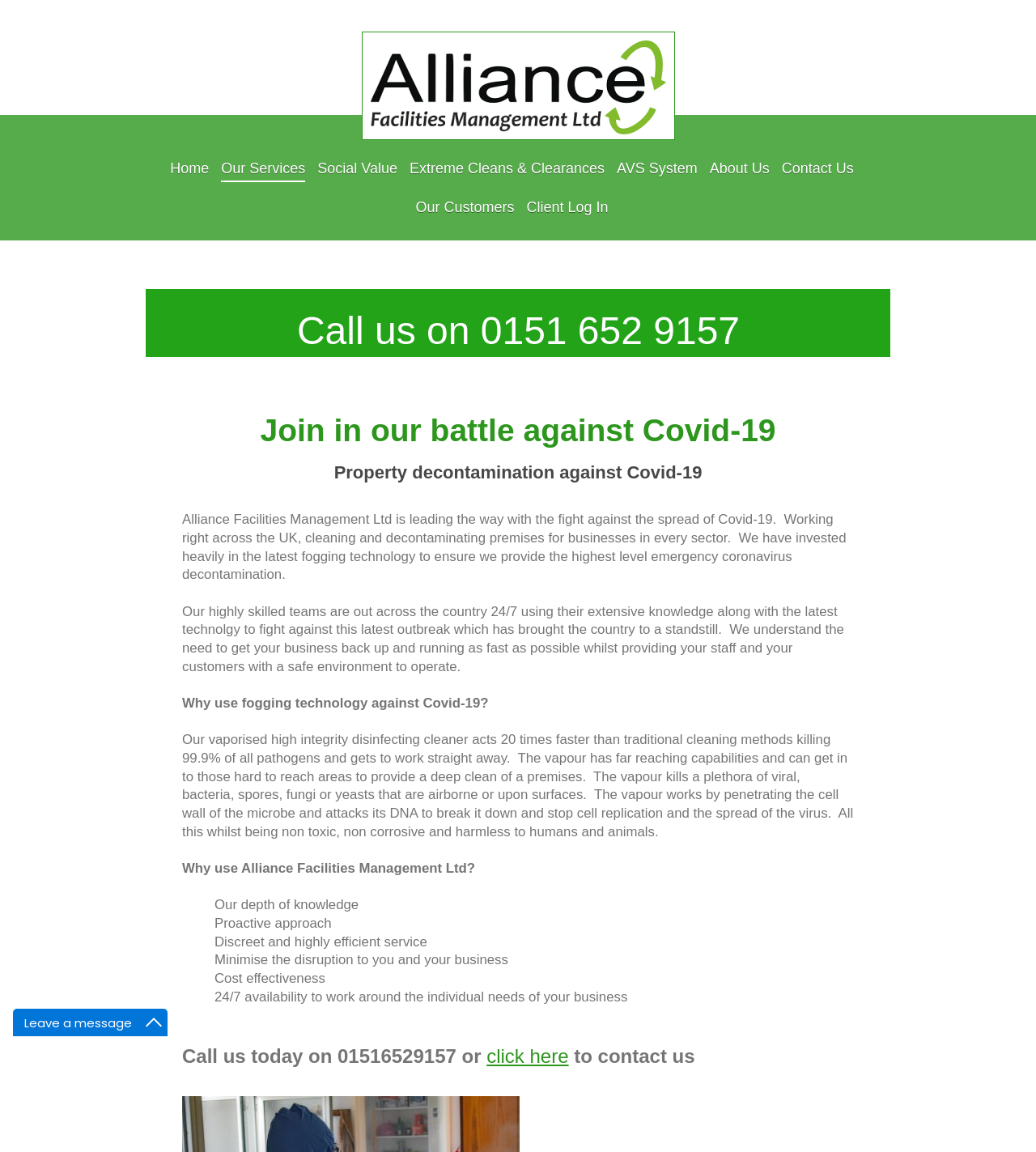What is the phone number to contact?
Give a single word or phrase as your answer by examining the image.

01516529157